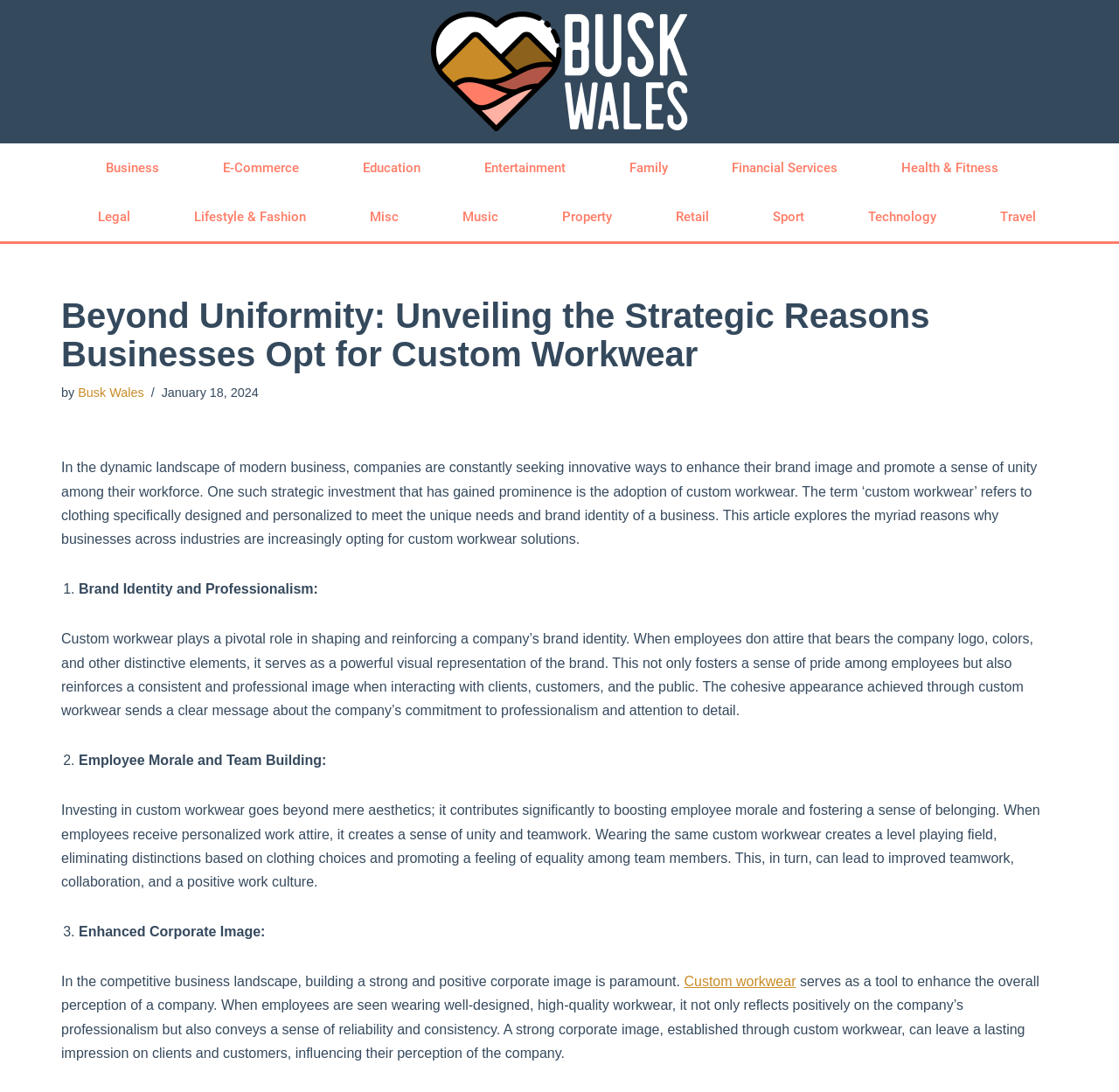Find the bounding box coordinates of the element to click in order to complete the given instruction: "Read the article by Busk Wales."

[0.07, 0.353, 0.129, 0.366]